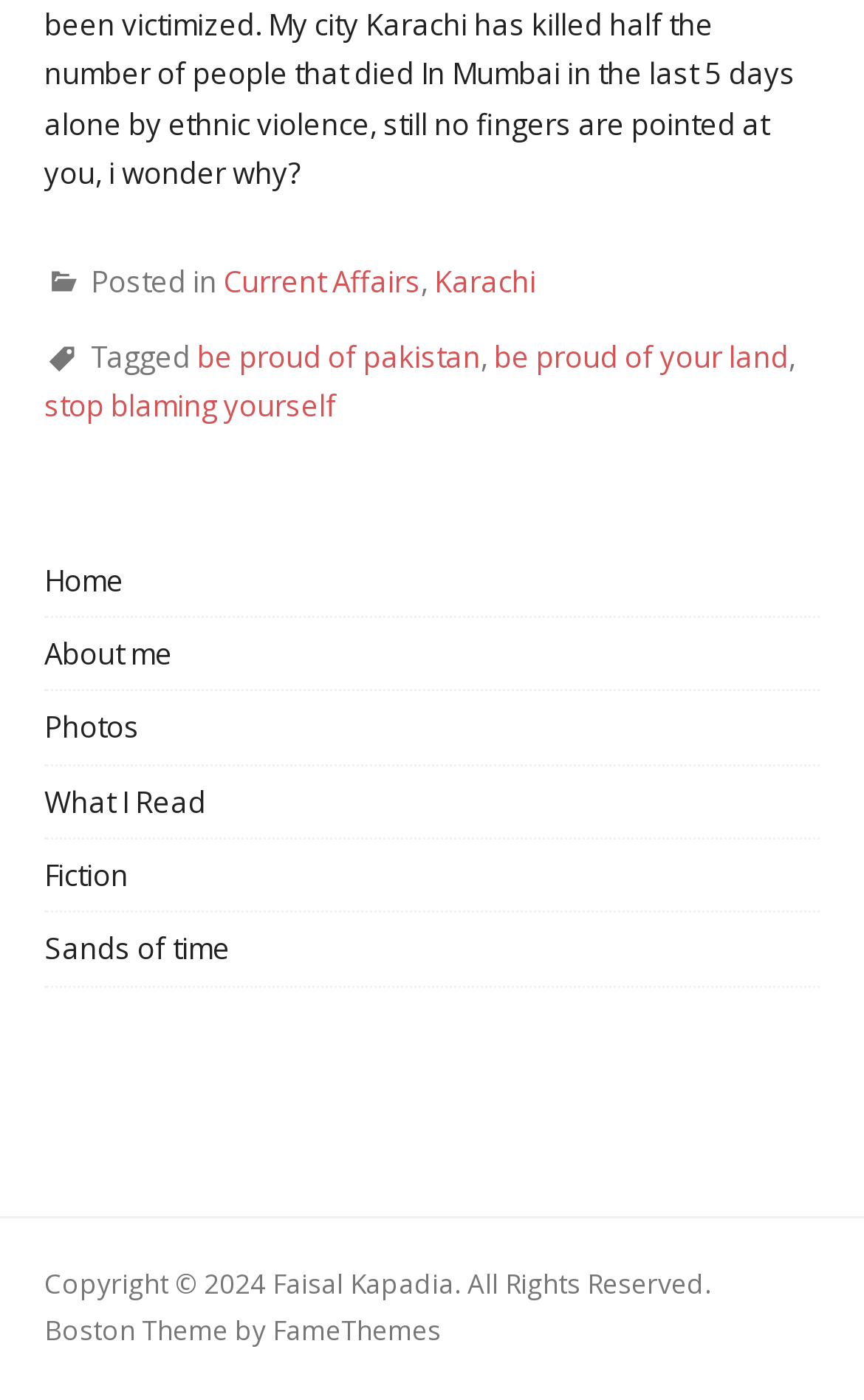Locate the bounding box coordinates of the UI element described by: "be proud of your land". The bounding box coordinates should consist of four float numbers between 0 and 1, i.e., [left, top, right, bottom].

[0.572, 0.24, 0.913, 0.268]